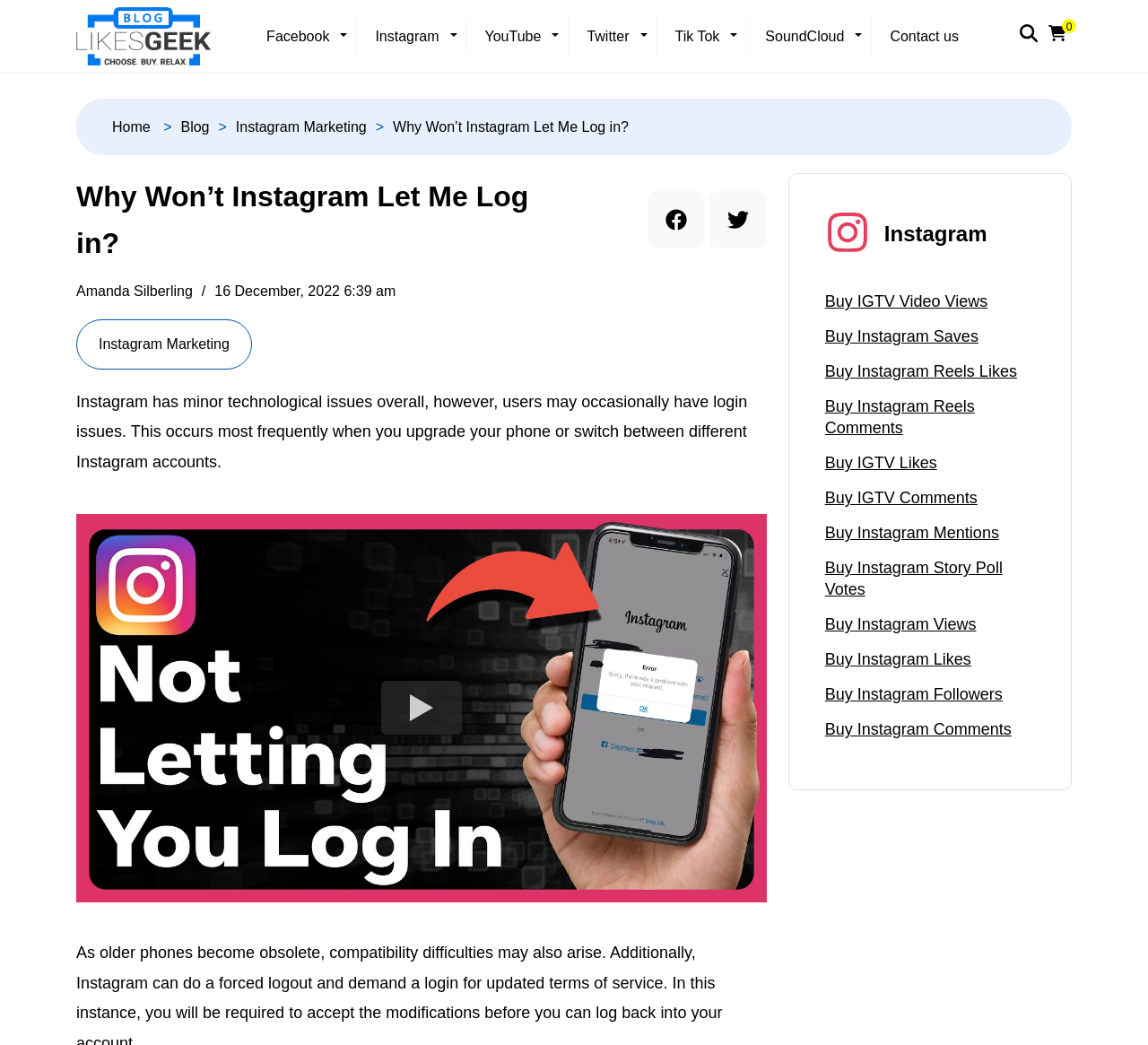Provide the bounding box coordinates for the specified HTML element described in this description: "Buy Instagram Reels Comments". The coordinates should be four float numbers ranging from 0 to 1, in the format [left, top, right, bottom].

[0.719, 0.379, 0.902, 0.42]